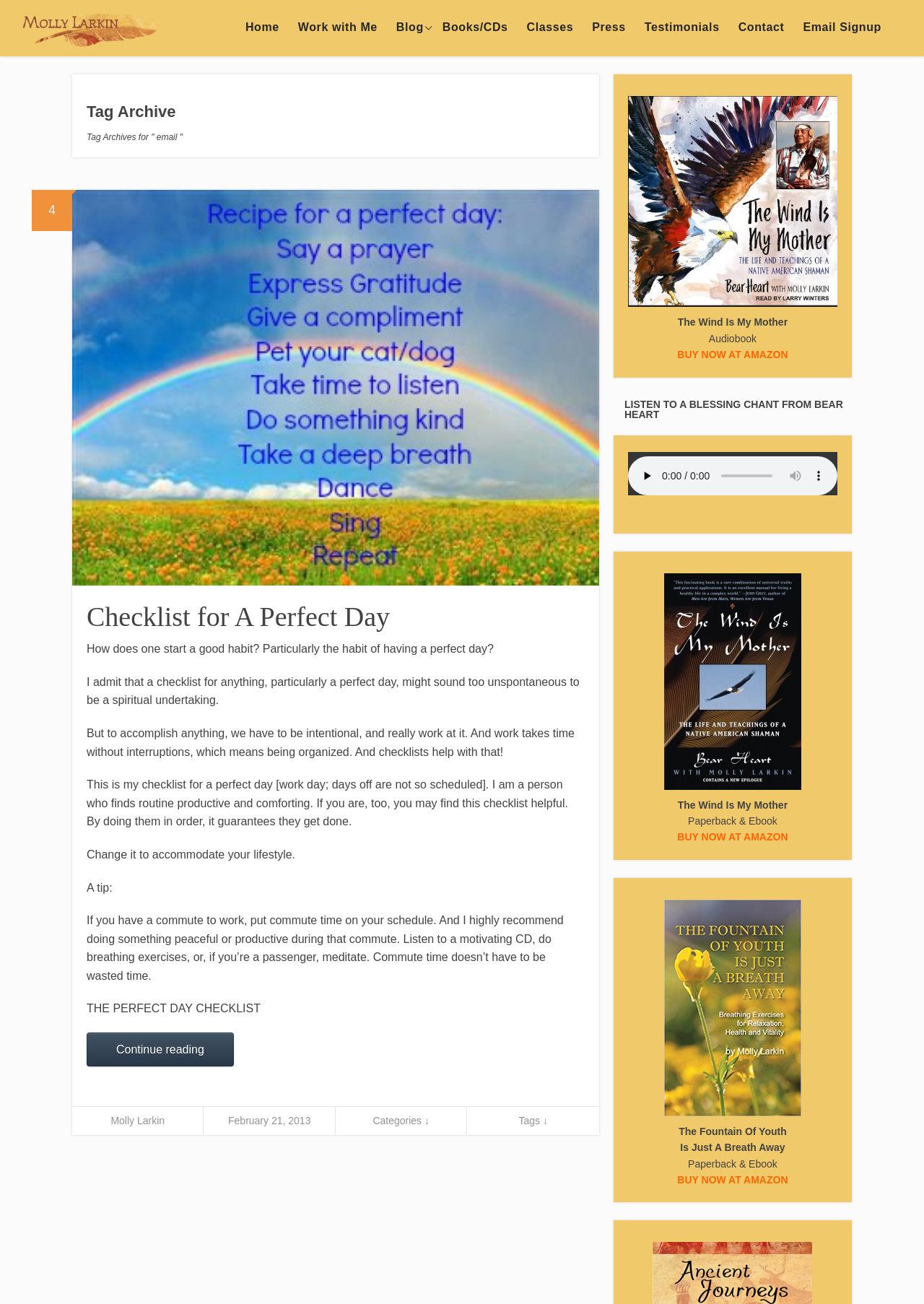Locate the bounding box of the user interface element based on this description: "Checklist for A Perfect Day".

[0.094, 0.461, 0.422, 0.484]